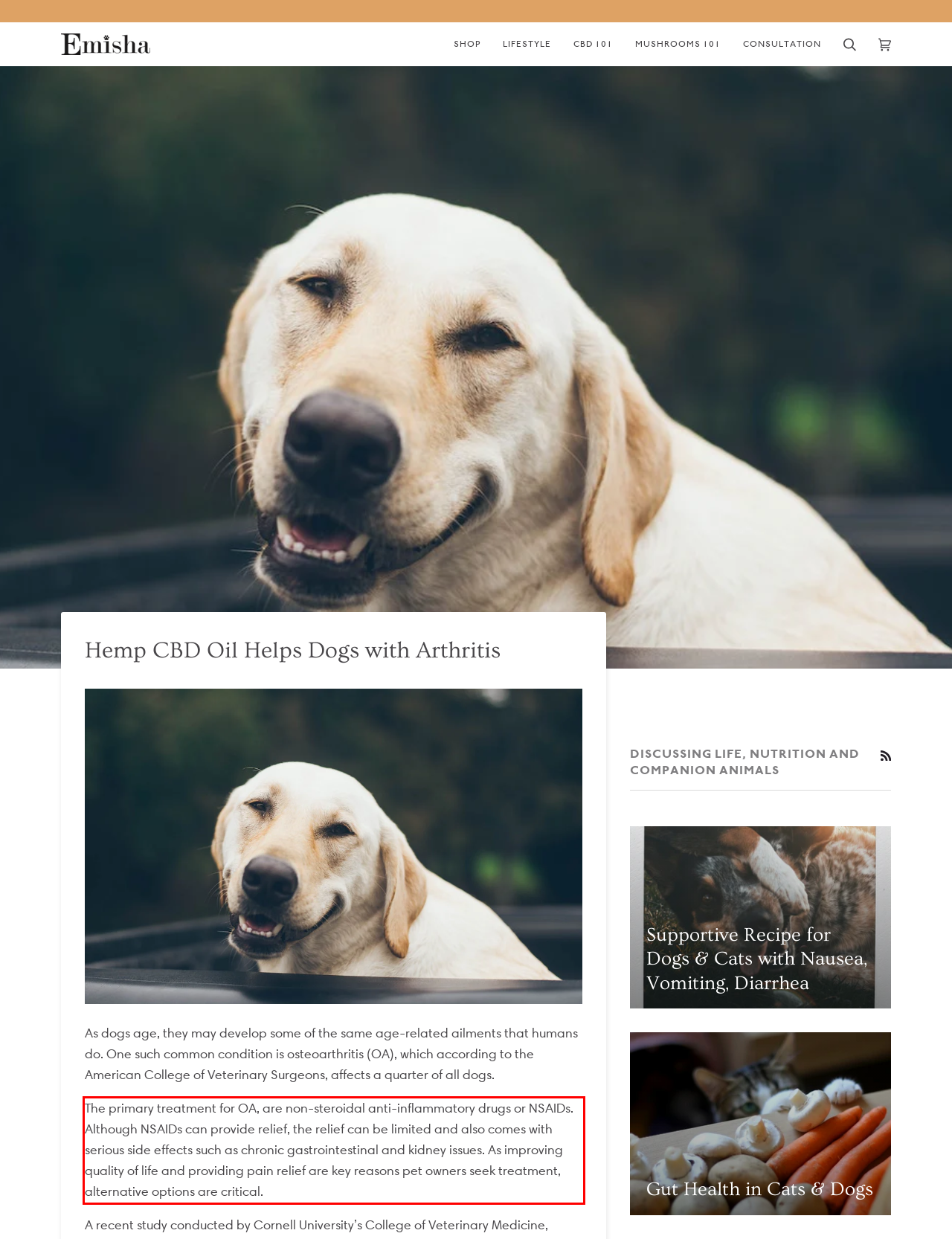Please analyze the screenshot of a webpage and extract the text content within the red bounding box using OCR.

The primary treatment for OA, are non-steroidal anti-inflammatory drugs or NSAIDs. Although NSAIDs can provide relief, the relief can be limited and also comes with serious side effects such as chronic gastrointestinal and kidney issues. As improving quality of life and providing pain relief are key reasons pet owners seek treatment, alternative options are critical.